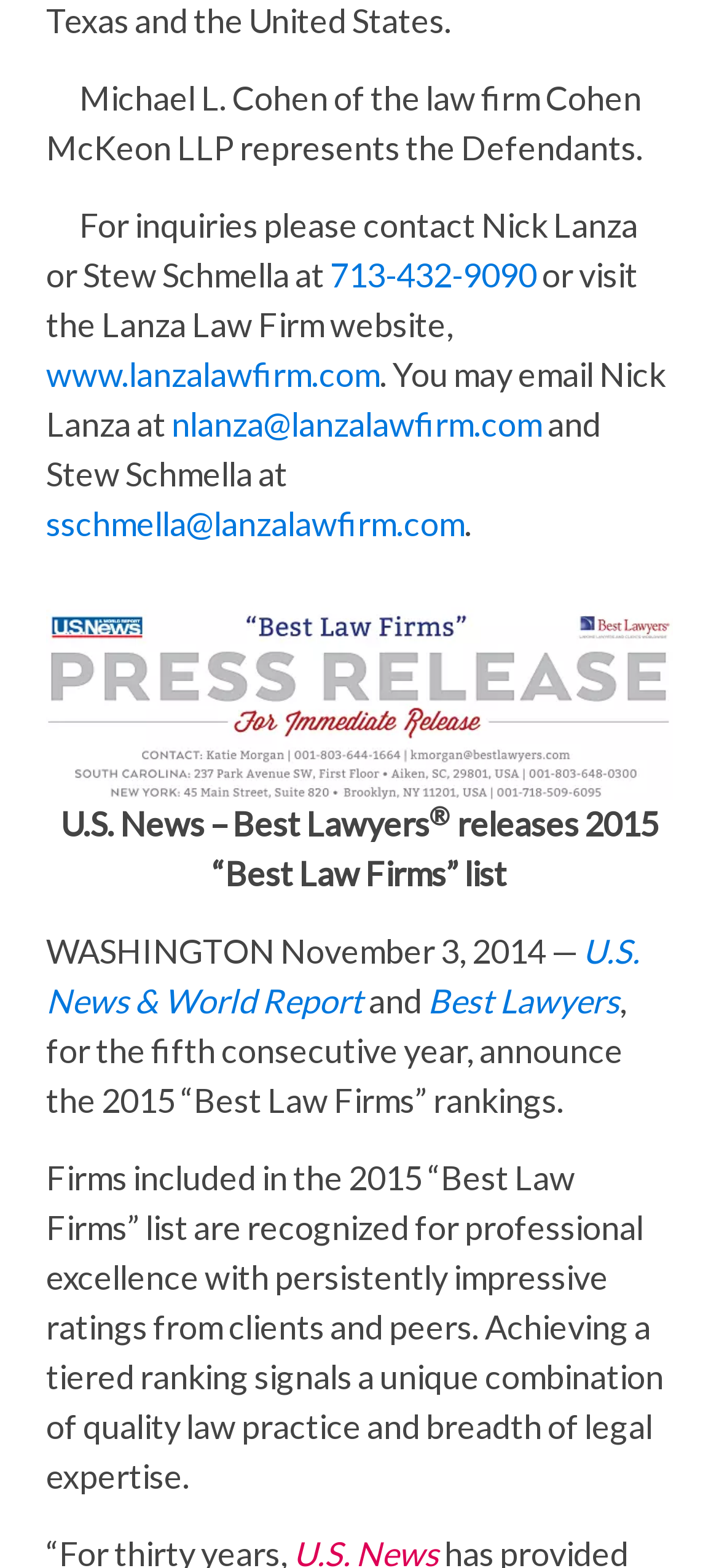Please examine the image and provide a detailed answer to the question: What is the purpose of the 'Best Law Firms' list?

The webpage explains that 'Firms included in the 2015 “Best Law Firms” list are recognized for professional excellence with persistently impressive ratings from clients and peers.' which indicates that the purpose of the 'Best Law Firms' list is to recognize professional excellence.